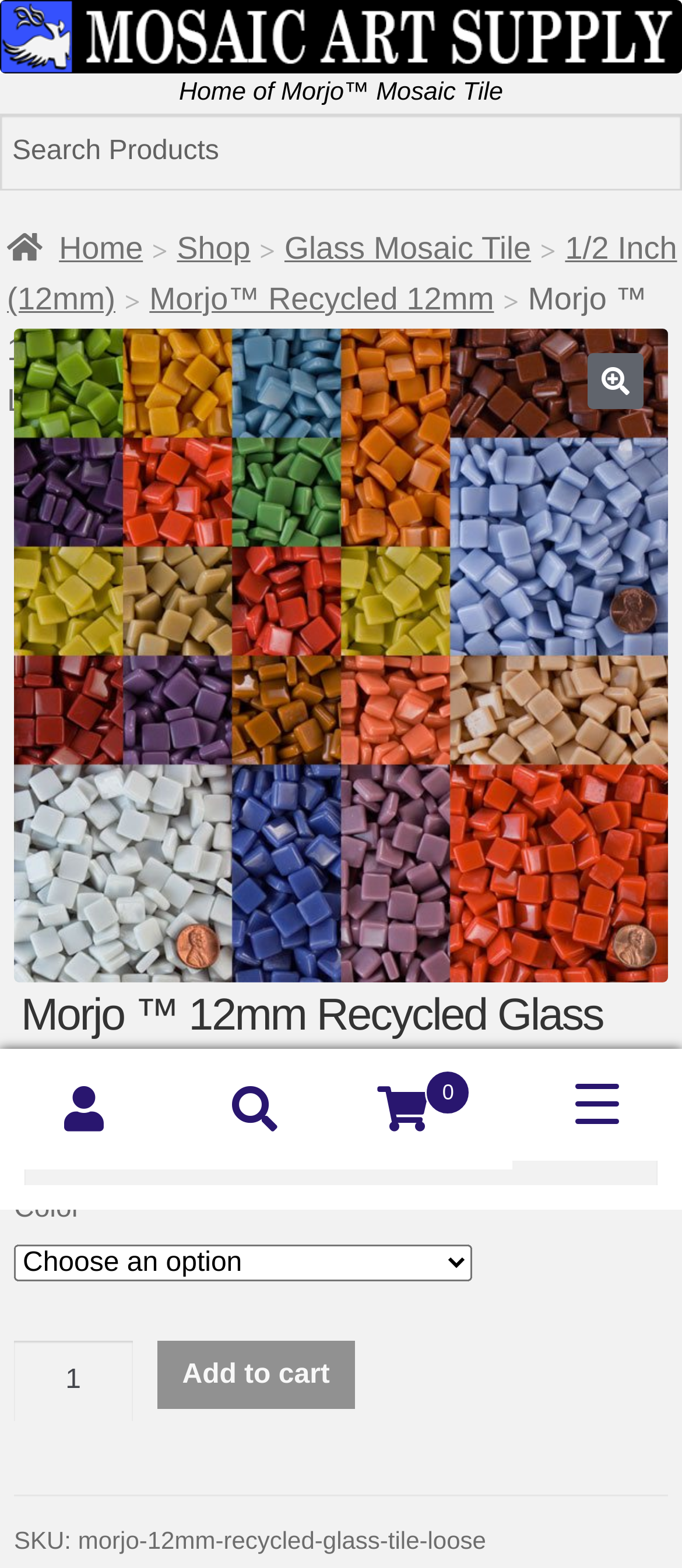What is the name of the logo at the top left corner?
Look at the image and answer the question using a single word or phrase.

Mosaic Art Supply Logo